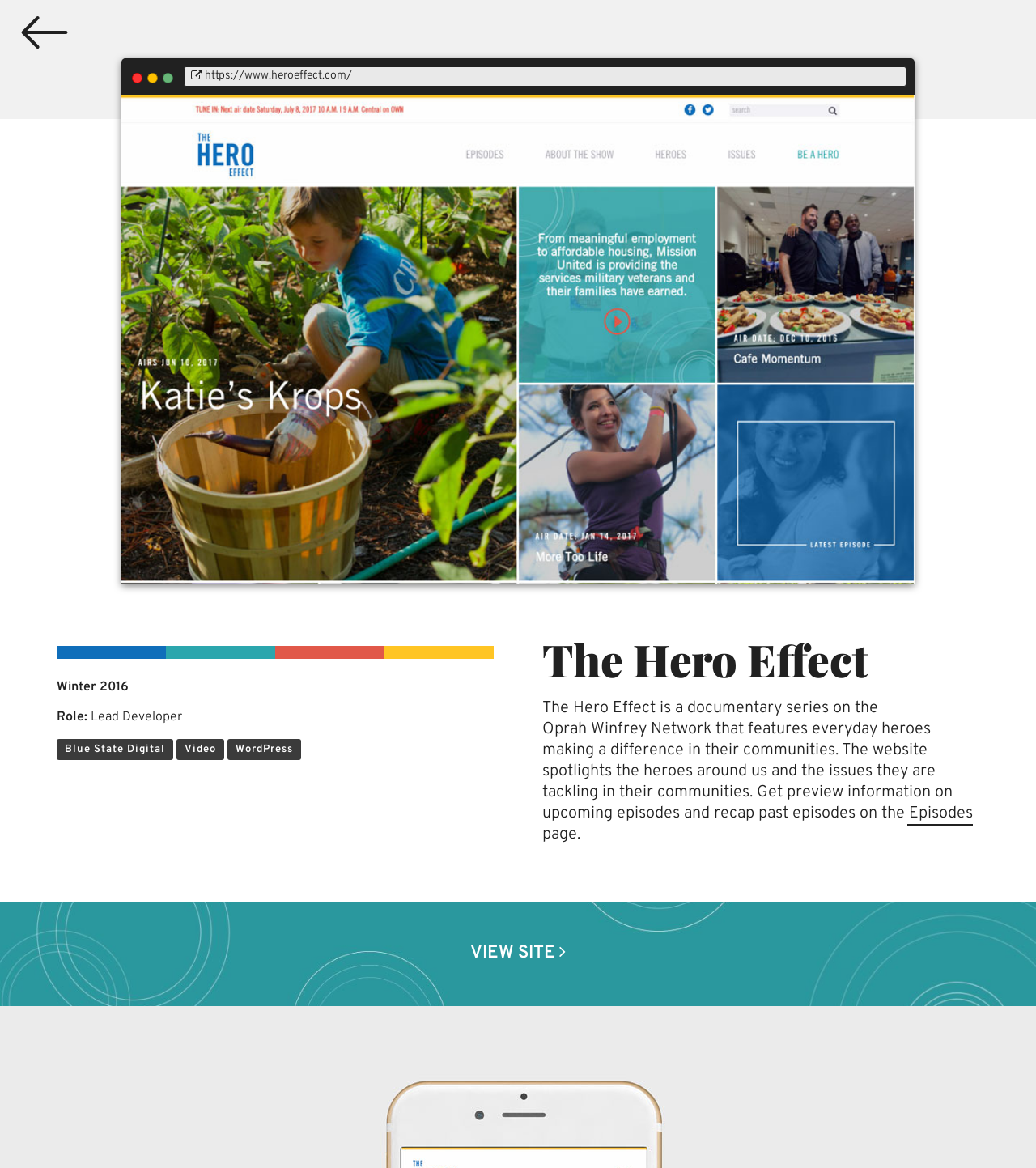Predict the bounding box coordinates for the UI element described as: "View Site". The coordinates should be four float numbers between 0 and 1, presented as [left, top, right, bottom].

[0.454, 0.807, 0.546, 0.825]